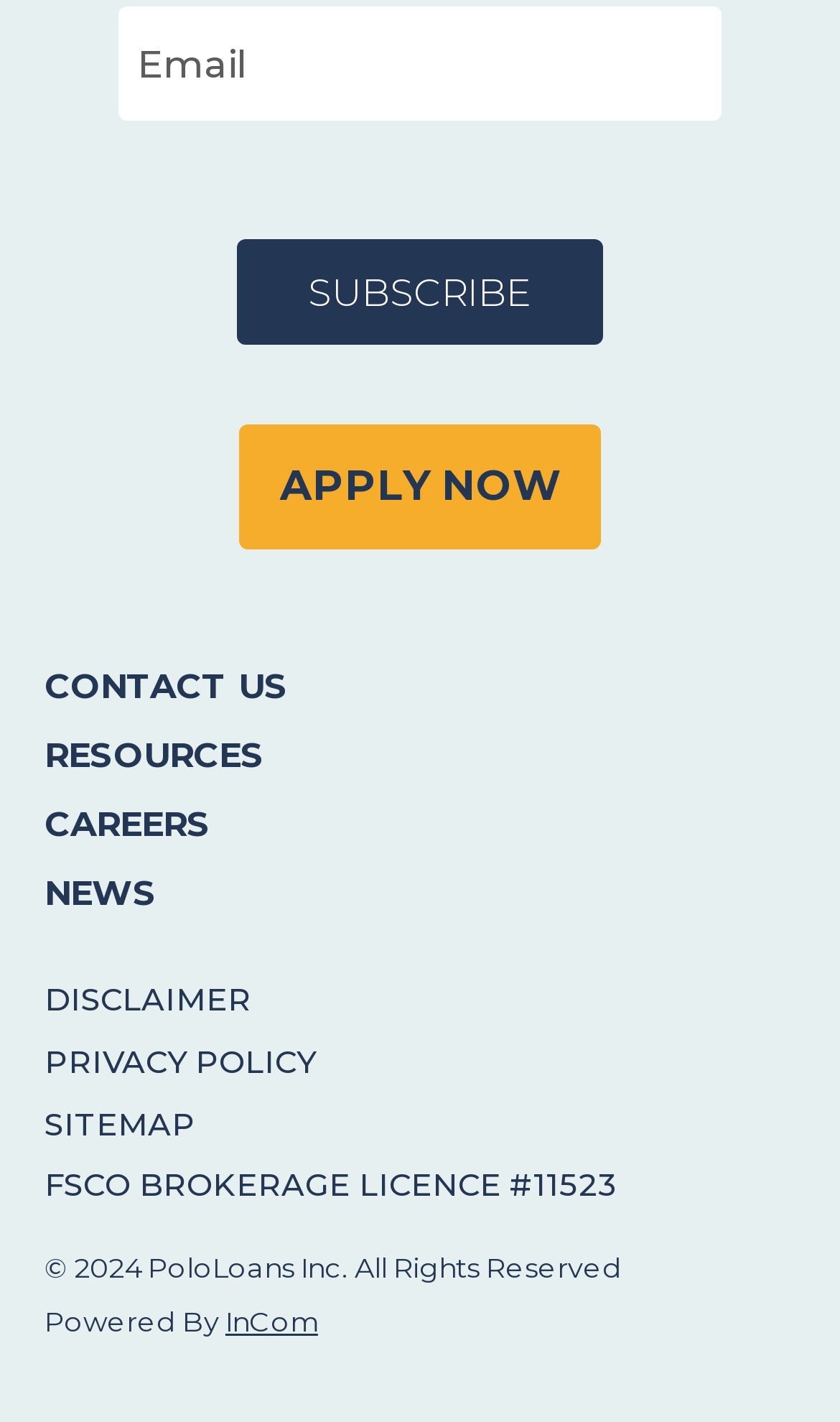Respond to the question below with a single word or phrase:
What is the year of copyright?

2024